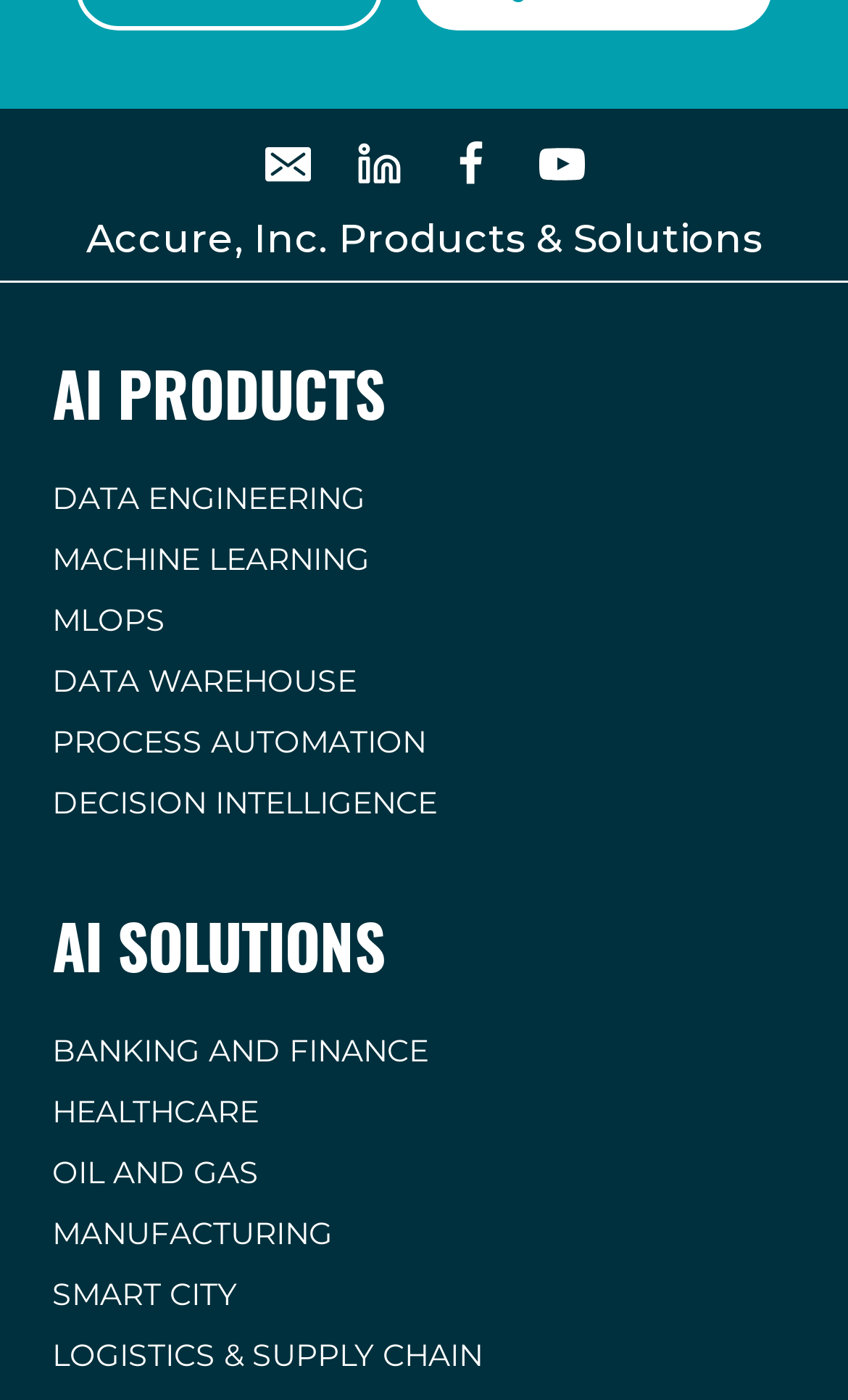How many social media links are available?
Please look at the screenshot and answer in one word or a short phrase.

4